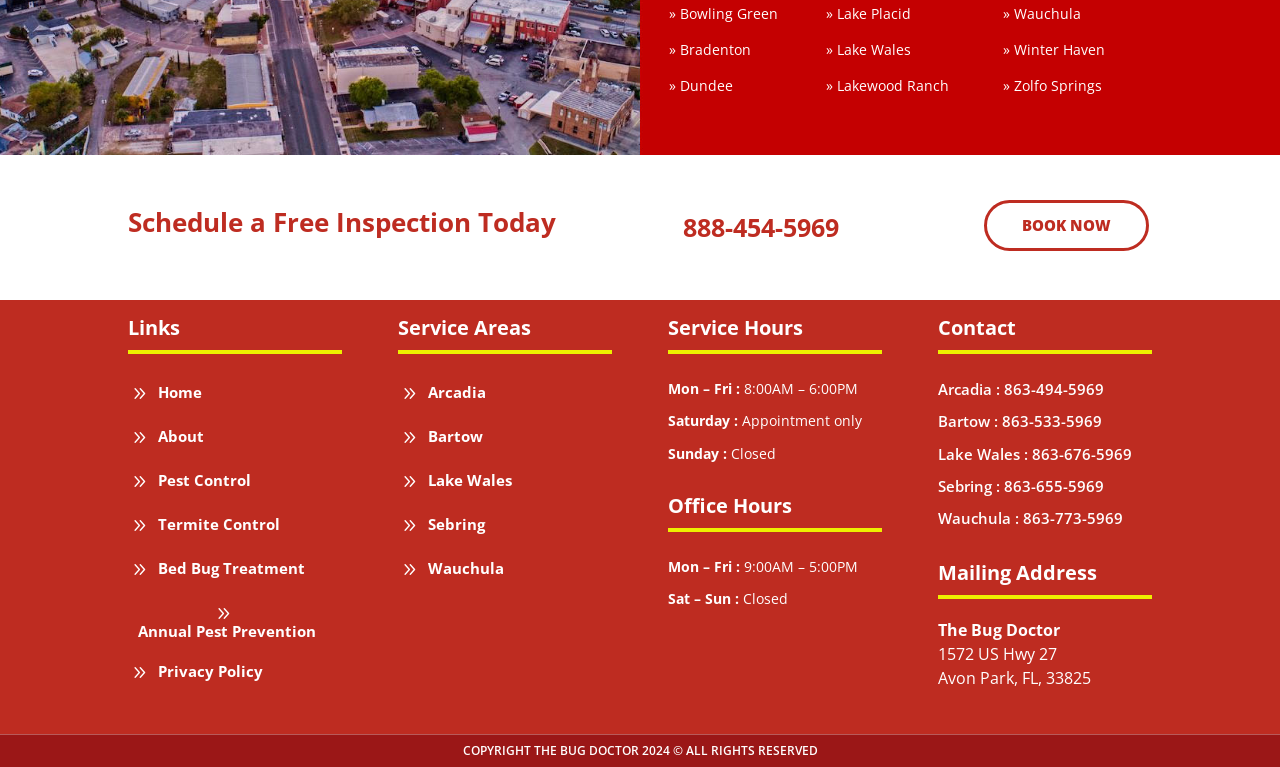What is the link to book a free inspection?
Examine the screenshot and reply with a single word or phrase.

BOOK NOW